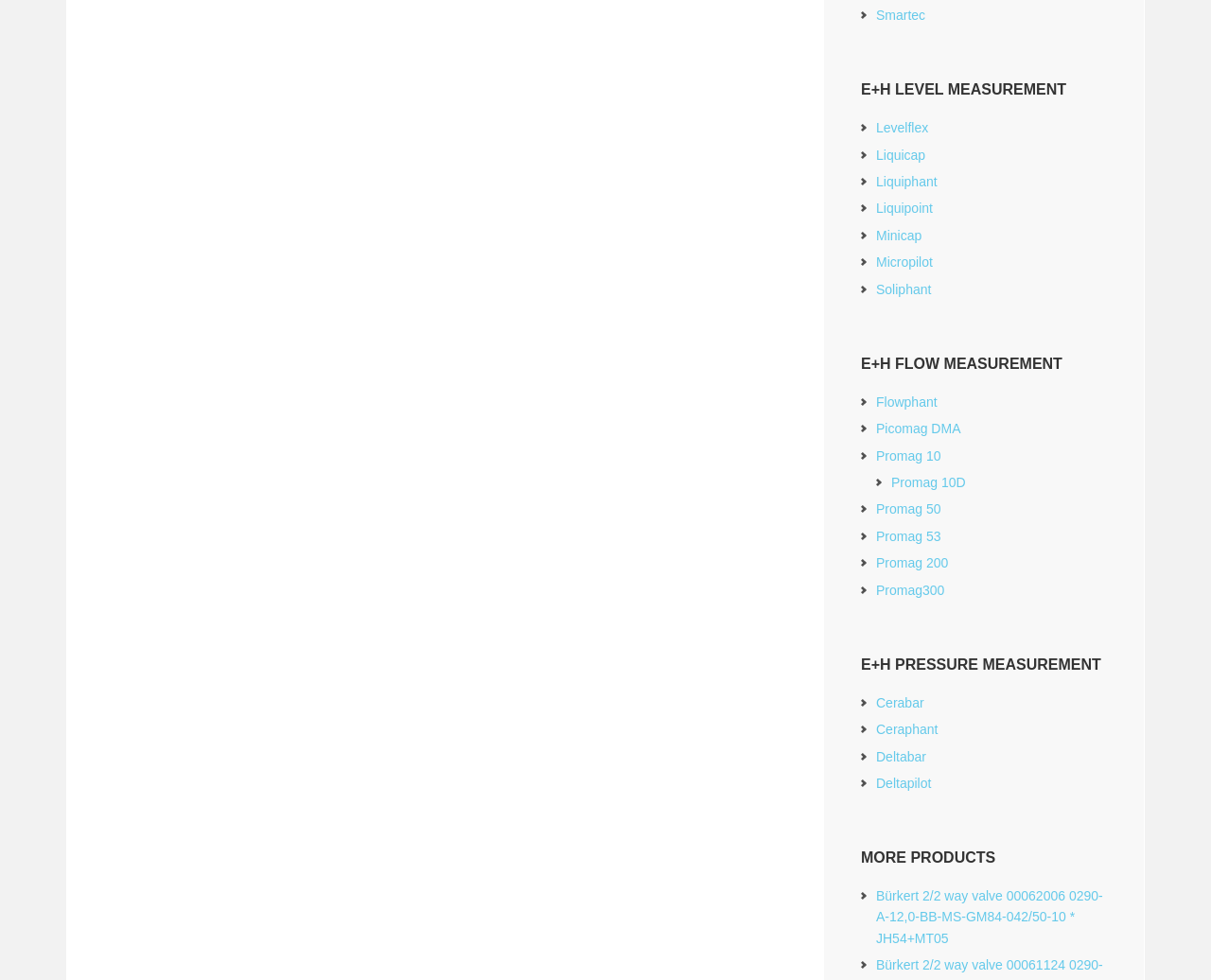Find the bounding box coordinates of the clickable area that will achieve the following instruction: "View E+H LEVEL MEASUREMENT page".

[0.711, 0.084, 0.914, 0.101]